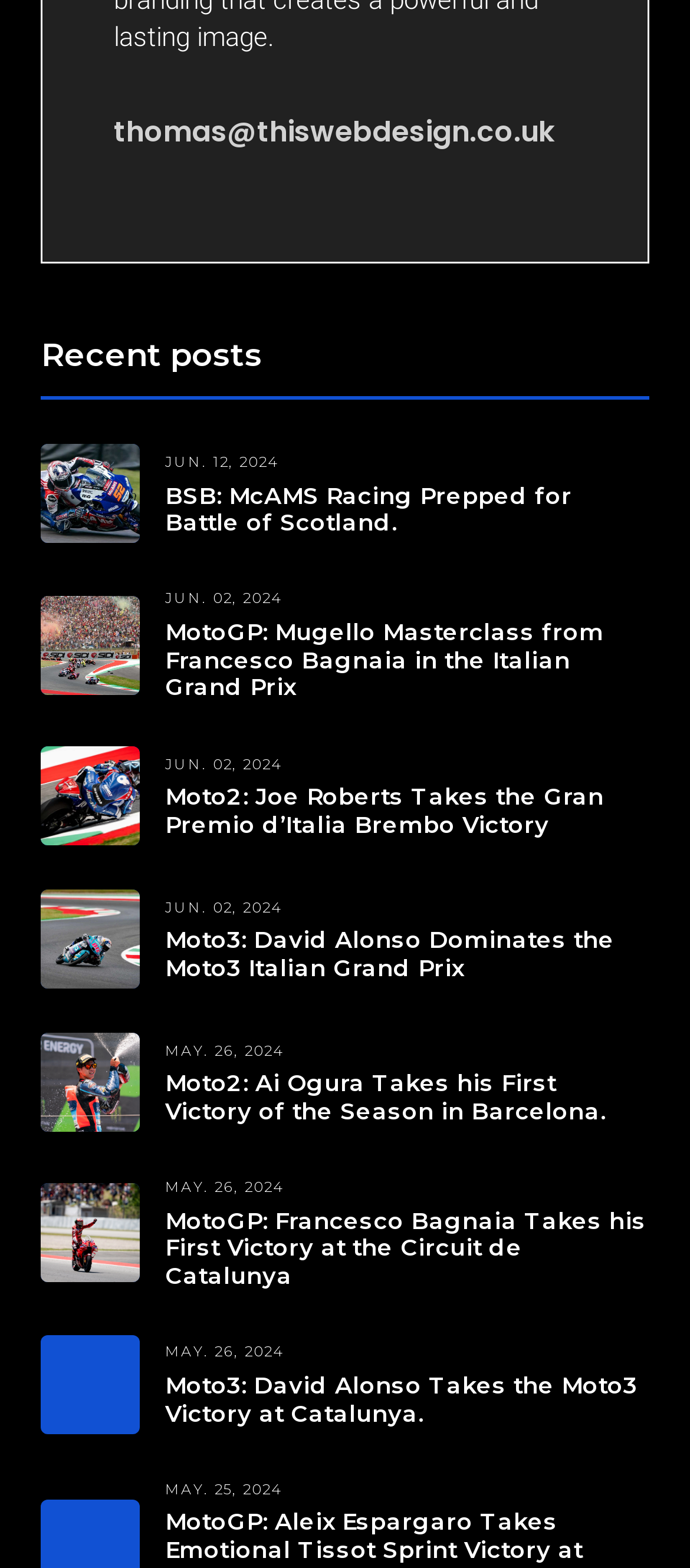What is the orientation of the separator element?
Respond to the question with a single word or phrase according to the image.

Horizontal